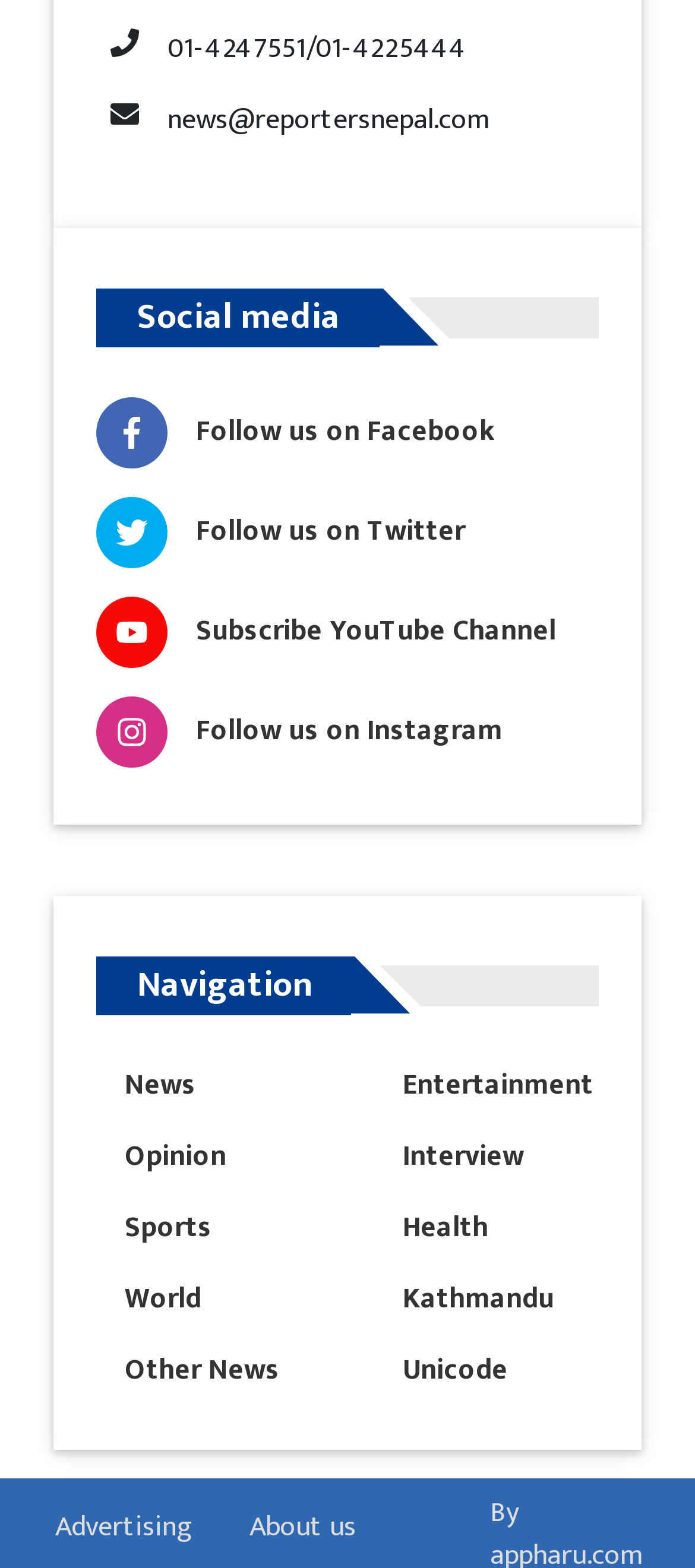What categories of news are available? Observe the screenshot and provide a one-word or short phrase answer.

7